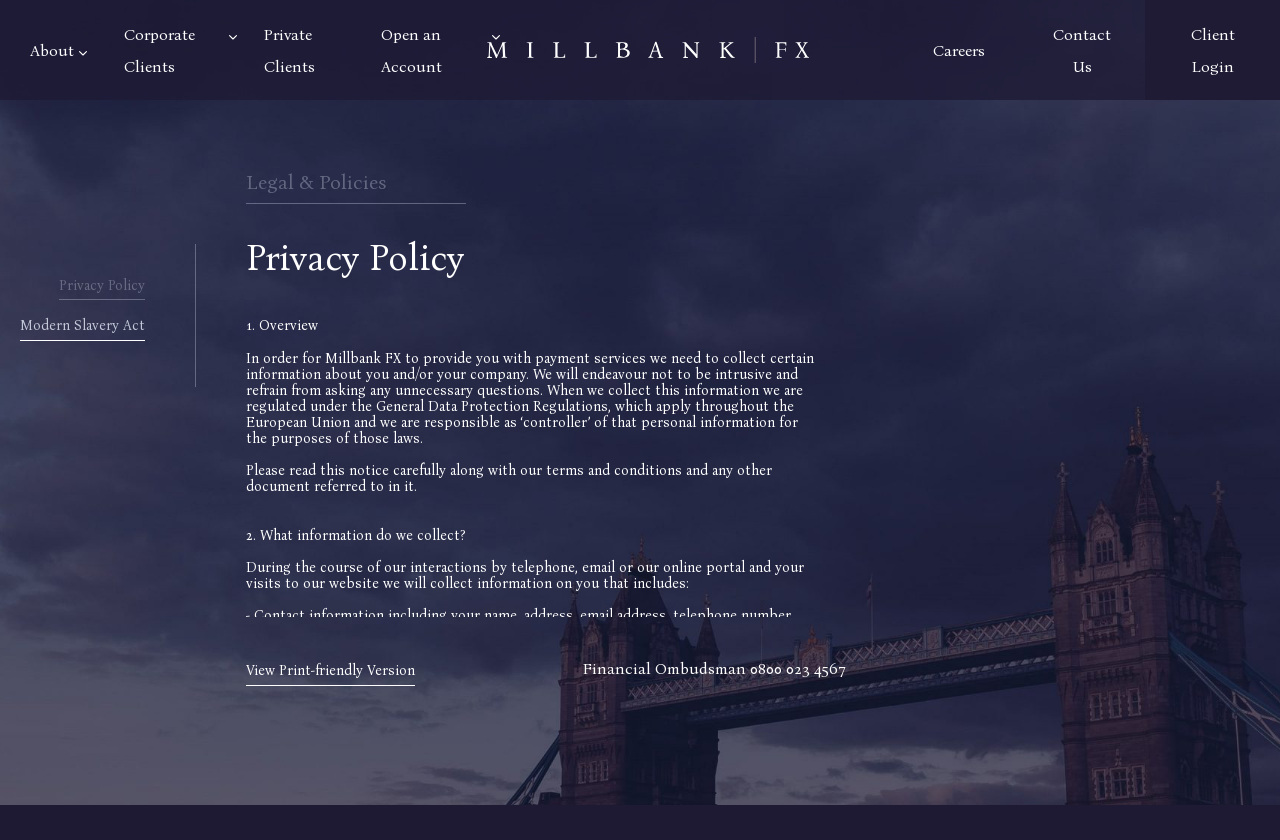Extract the bounding box coordinates of the UI element described: "alt="logo full light fx white"". Provide the coordinates in the format [left, top, right, bottom] with values ranging from 0 to 1.

[0.38, 0.044, 0.632, 0.075]